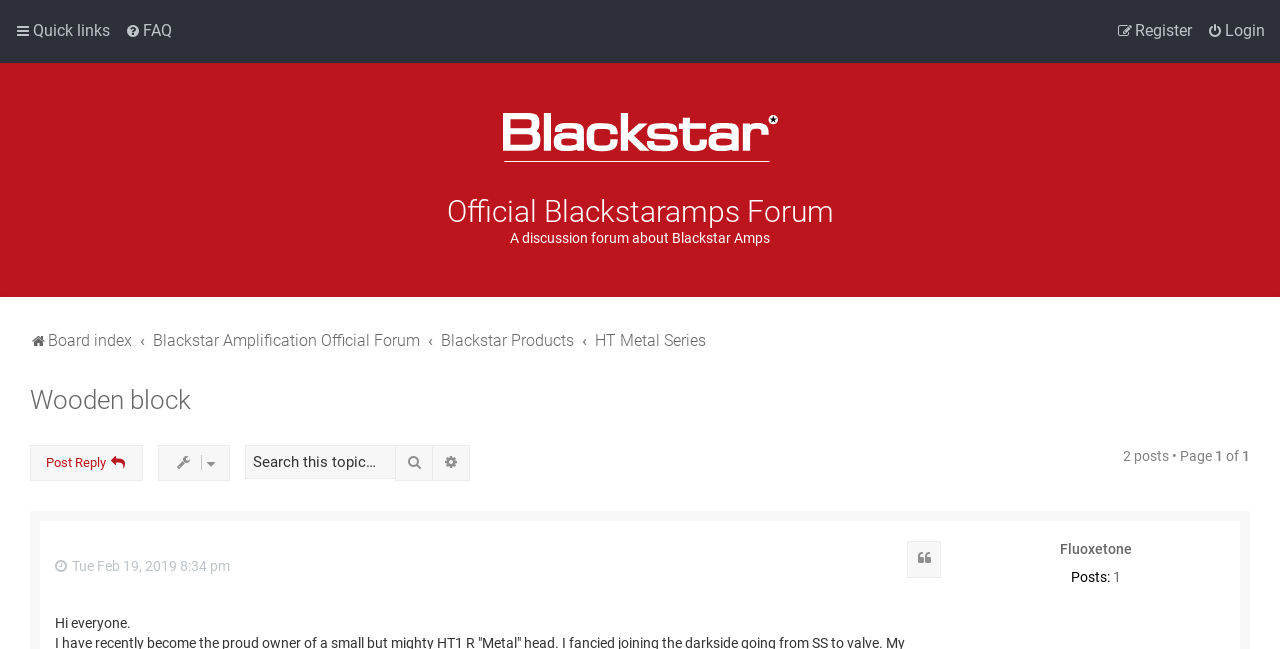Write an elaborate caption that captures the essence of the webpage.

The webpage is a forum discussion page titled "Wooden block - Official Blackstaramps Forum". At the top, there is a horizontal menubar with links to "Quick links", "FAQ", "Login", and "Register". Below this menubar, there is a prominent link to "Board index" and a heading that reads "Official Blackstaramps Forum". 

A brief description of the forum, "A discussion forum about Blackstar Amps", is displayed below the heading. Another horizontal menubar is located below this description, containing links to various topics such as "Board index", "Blackstar Amplification Official Forum", "Blackstar Products", and "HT Metal Series". 

The main content of the page is focused on a topic titled "Wooden block", which has a link to the same title. There are options to "Post Reply" and access "Topic tools" nearby. A search bar is also available, allowing users to search within the topic. 

Towards the bottom of the page, there is a section displaying information about the topic, including the number of posts and the page number. A list of user information is shown, including a username "Fluoxetone" and the number of posts they have made. 

Further down, there is a heading, followed by a link to "Quote" and a post timestamp. The post content is displayed below, which reads "Hi everyone.".